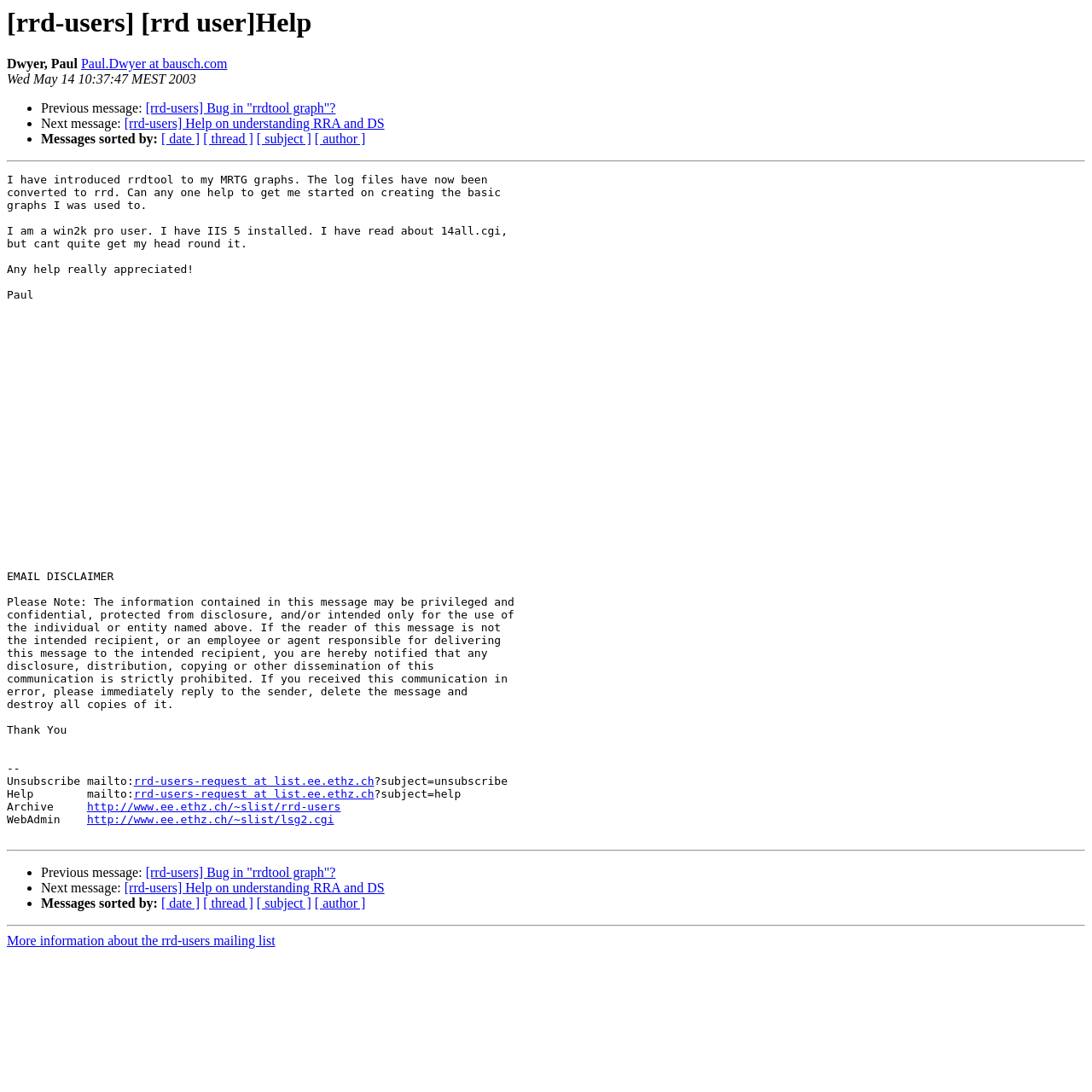Provide a one-word or short-phrase answer to the question:
What is the purpose of the message?

To get help on creating basic graphs